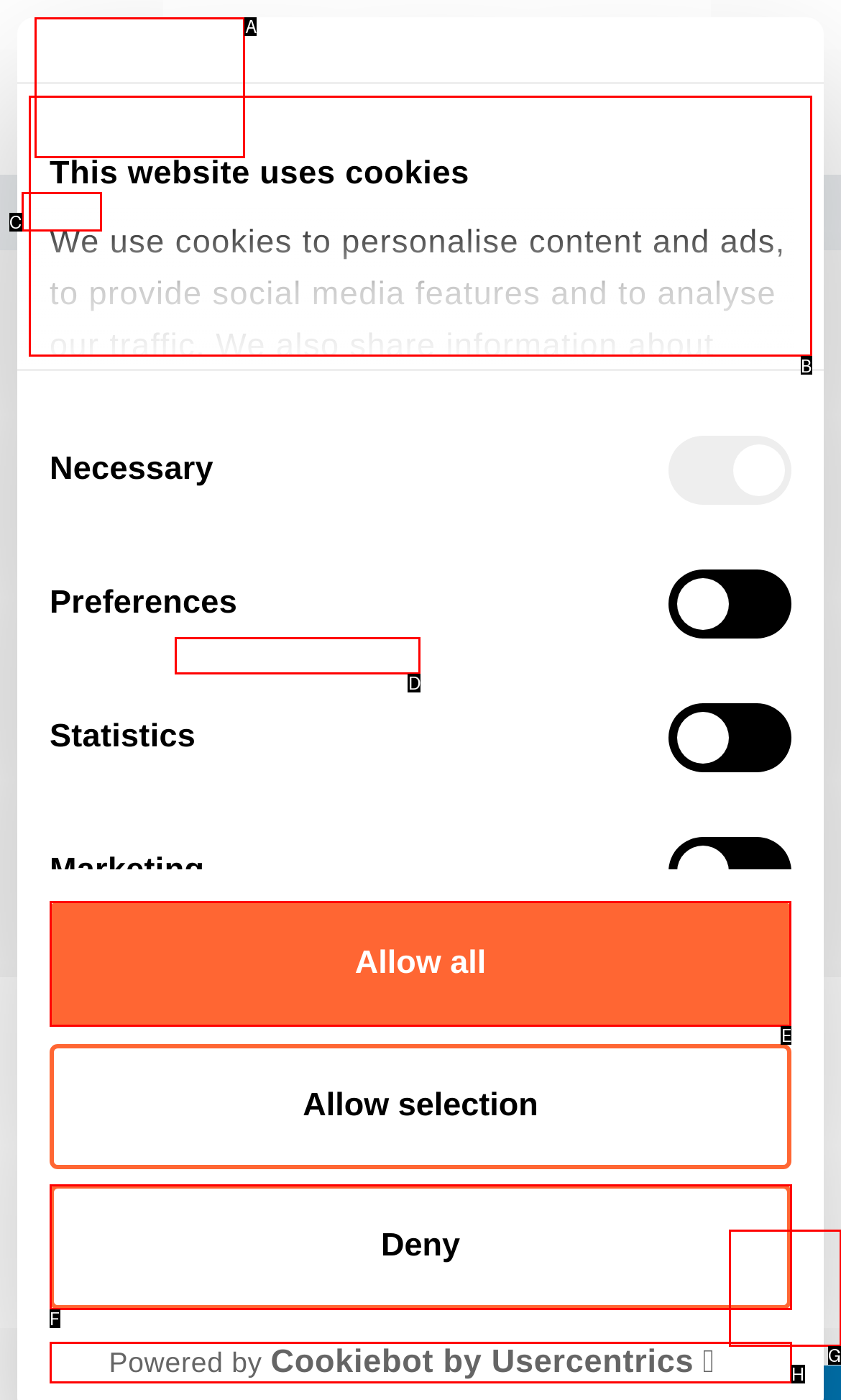Choose the correct UI element to click for this task: Click the 'Allow all' button Answer using the letter from the given choices.

E